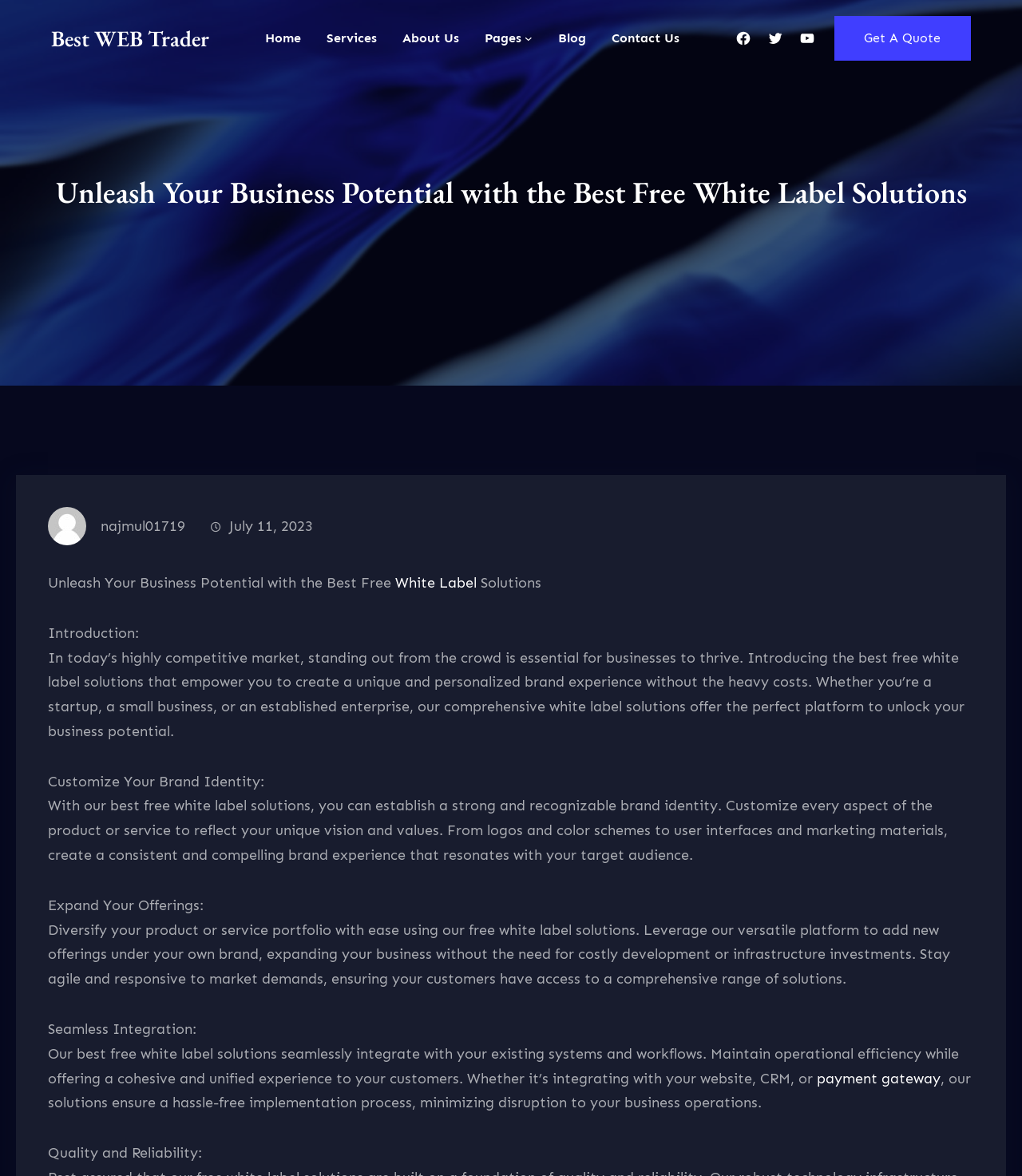Identify and provide the main heading of the webpage.

Best WEB Trader